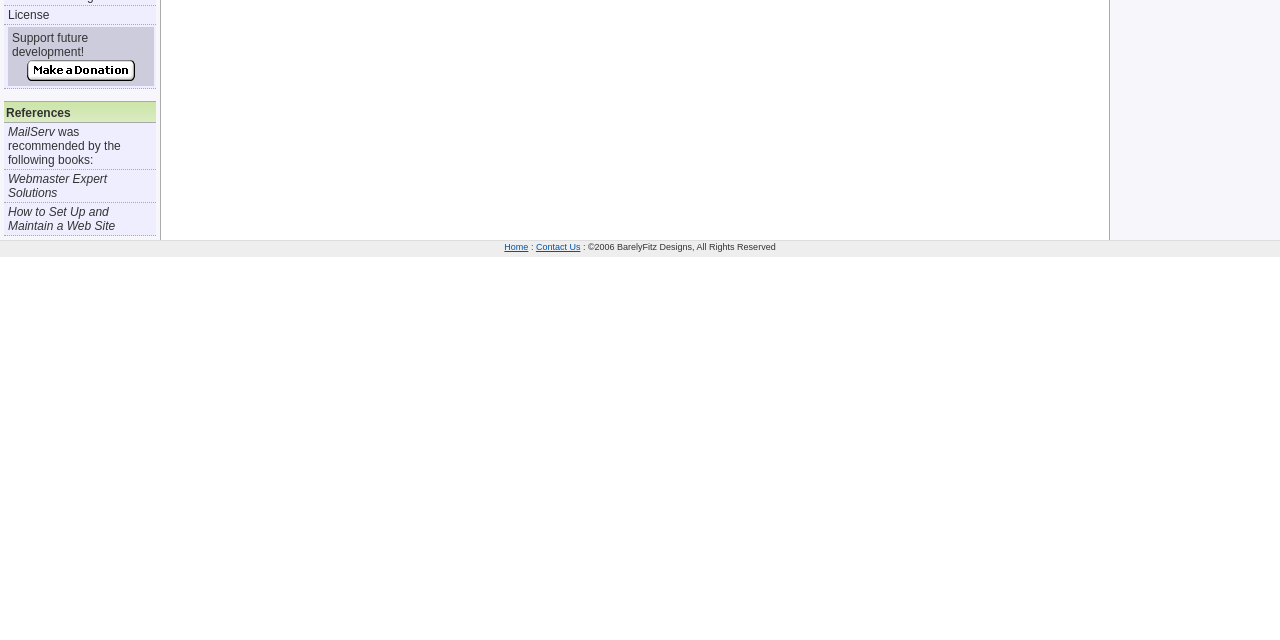Locate the UI element described by Contact Us in the provided webpage screenshot. Return the bounding box coordinates in the format (top-left x, top-left y, bottom-right x, bottom-right y), ensuring all values are between 0 and 1.

[0.419, 0.378, 0.453, 0.394]